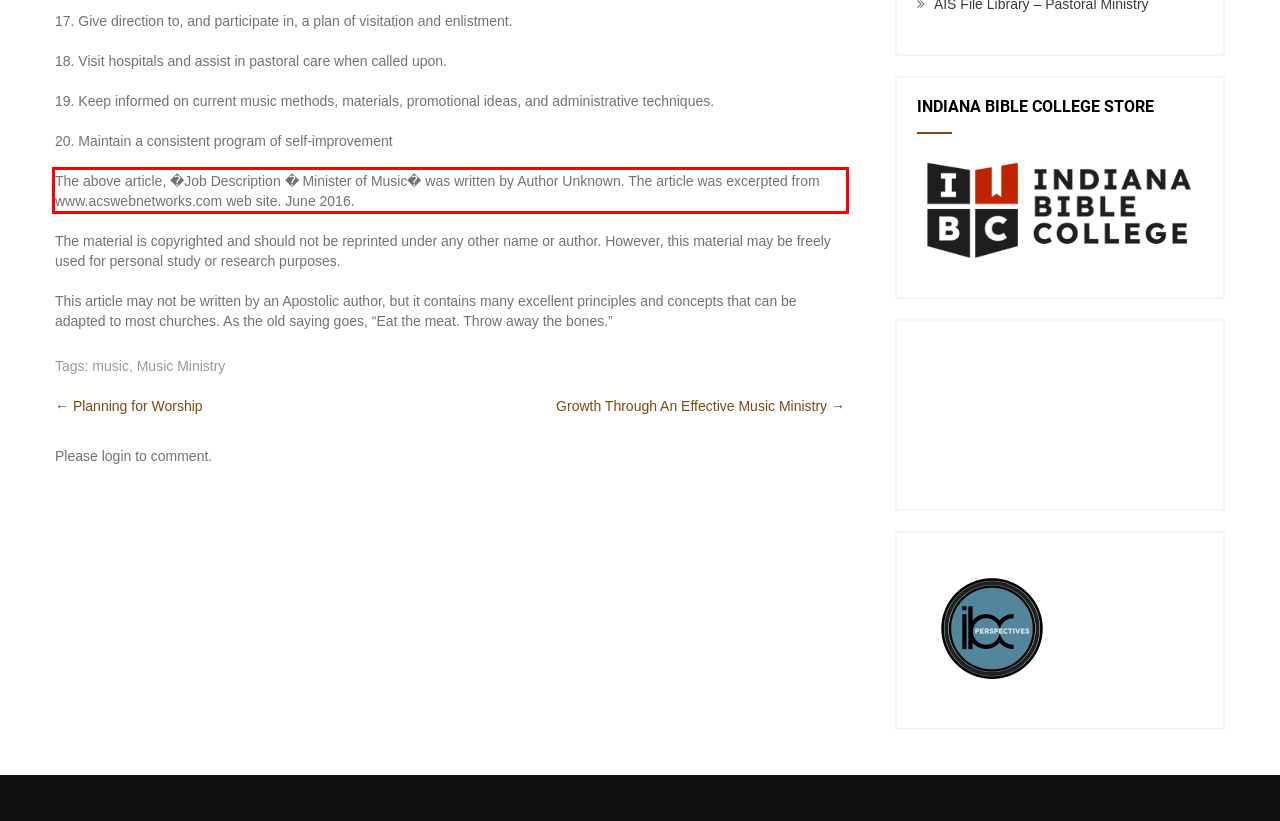Please examine the webpage screenshot and extract the text within the red bounding box using OCR.

The above article, �Job Description � Minister of Music� was written by Author Unknown. The article was excerpted from www.acswebnetworks.com web site. June 2016.